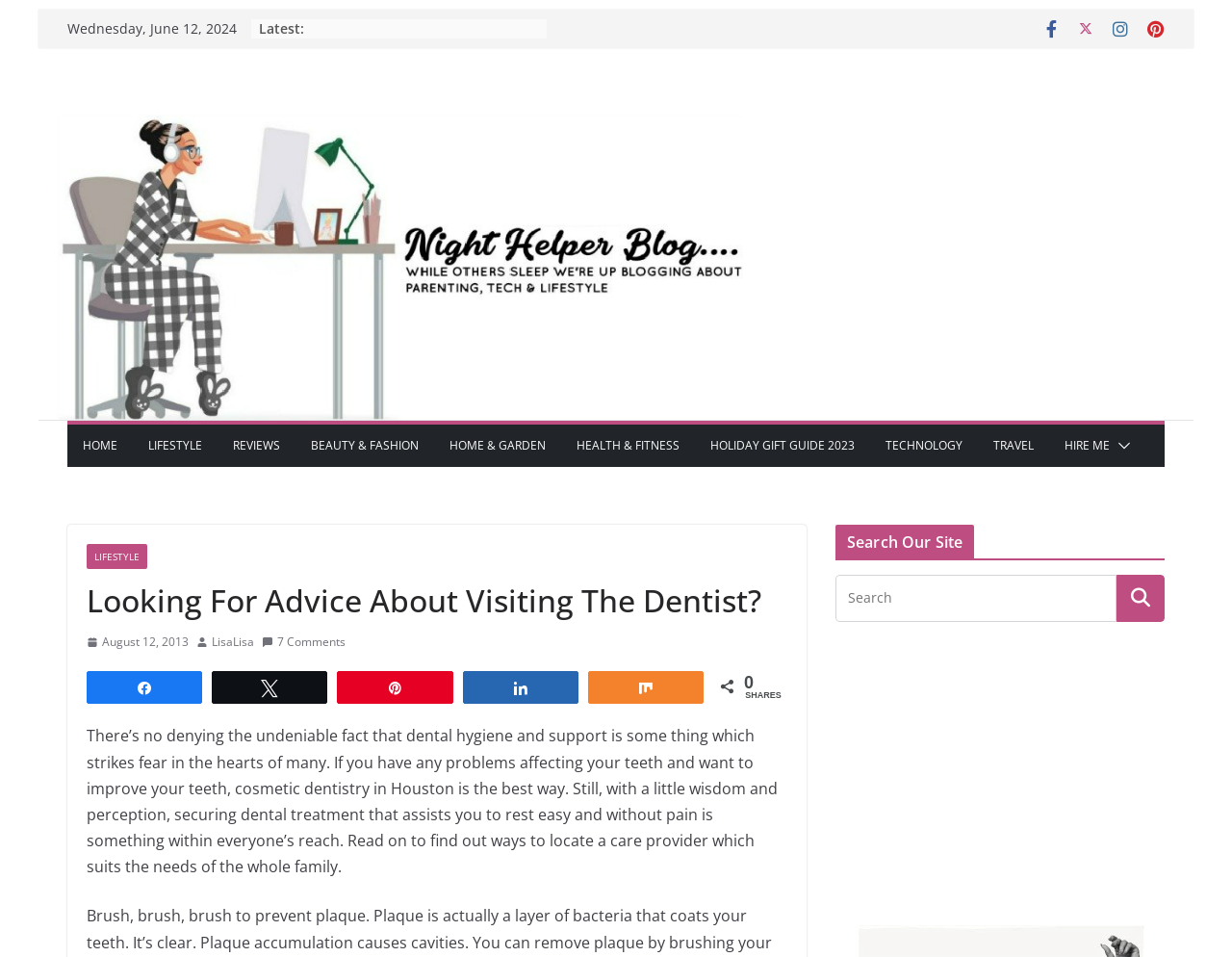Pinpoint the bounding box coordinates of the clickable element needed to complete the instruction: "Search for something on the site". The coordinates should be provided as four float numbers between 0 and 1: [left, top, right, bottom].

[0.678, 0.601, 0.906, 0.649]